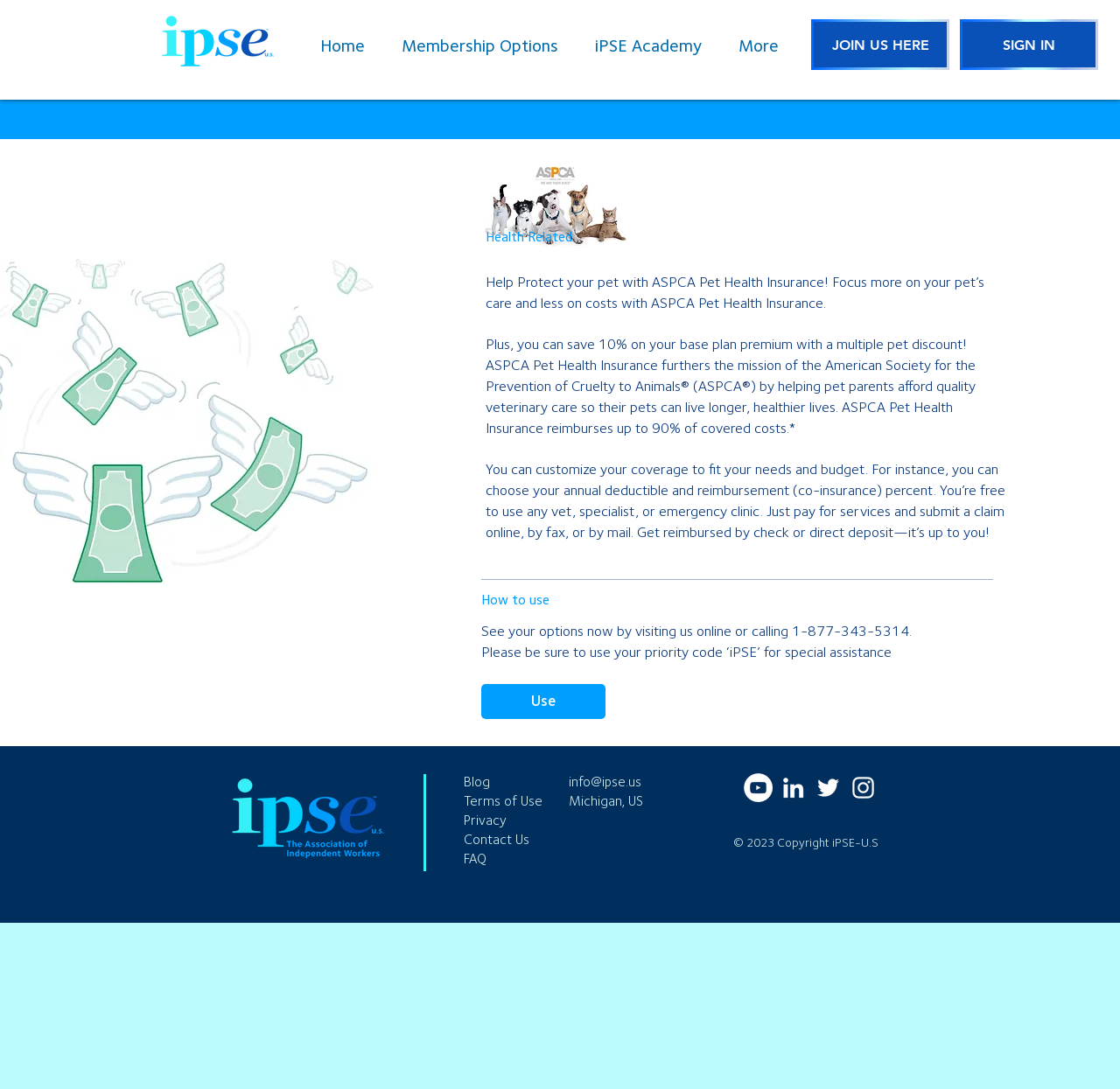Find the bounding box coordinates of the element I should click to carry out the following instruction: "Check the privacy policy".

None